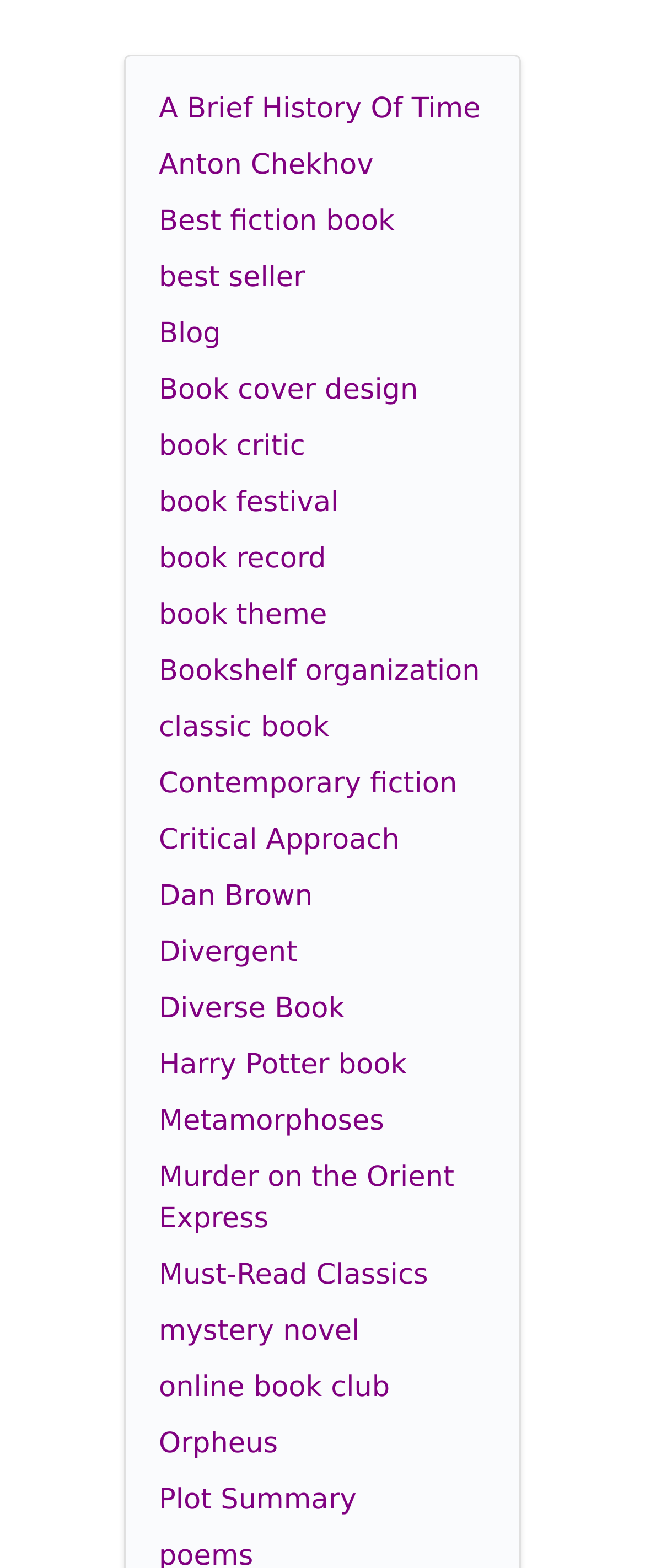Locate the bounding box coordinates of the element that needs to be clicked to carry out the instruction: "Visit the 'Blog' page". The coordinates should be given as four float numbers ranging from 0 to 1, i.e., [left, top, right, bottom].

[0.246, 0.202, 0.343, 0.223]